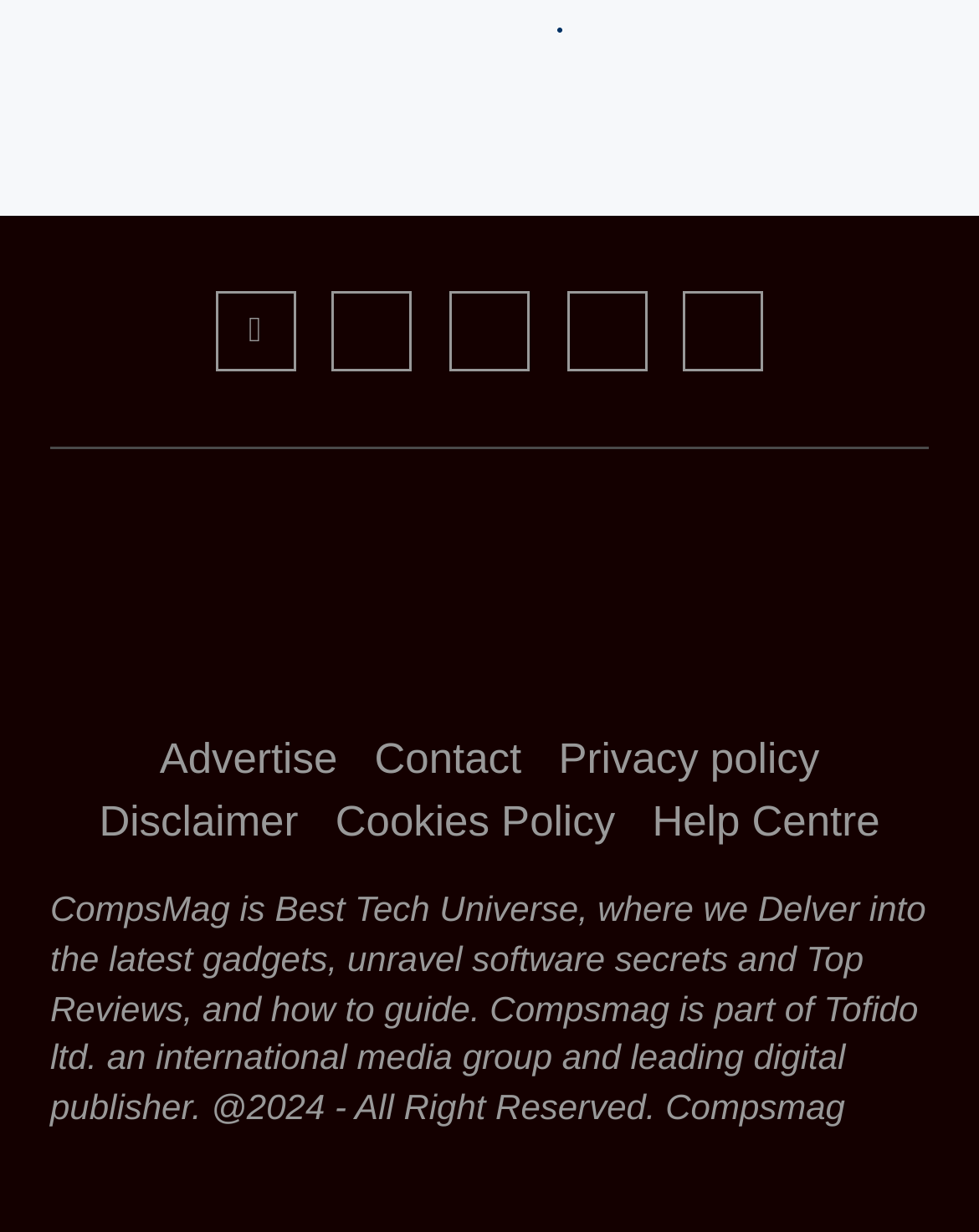Identify the bounding box coordinates of the element that should be clicked to fulfill this task: "Contact us". The coordinates should be provided as four float numbers between 0 and 1, i.e., [left, top, right, bottom].

[0.382, 0.597, 0.533, 0.636]